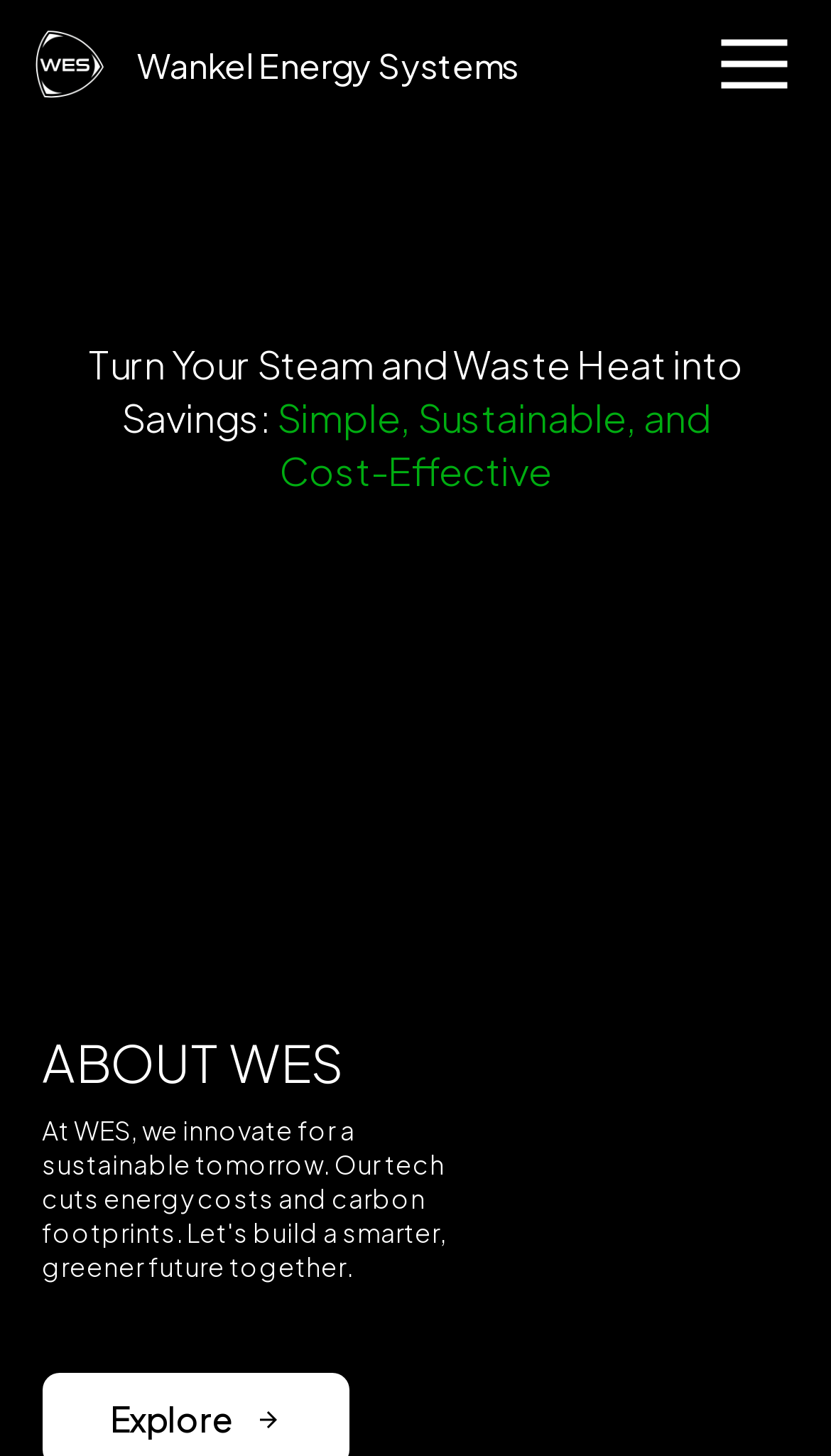What is the main benefit of the company's system?
Give a detailed response to the question by analyzing the screenshot.

The main benefit of the company's system can be inferred from the static text 'Turn Your Steam and Waste Heat into Savings:', which suggests that the system helps customers save money.